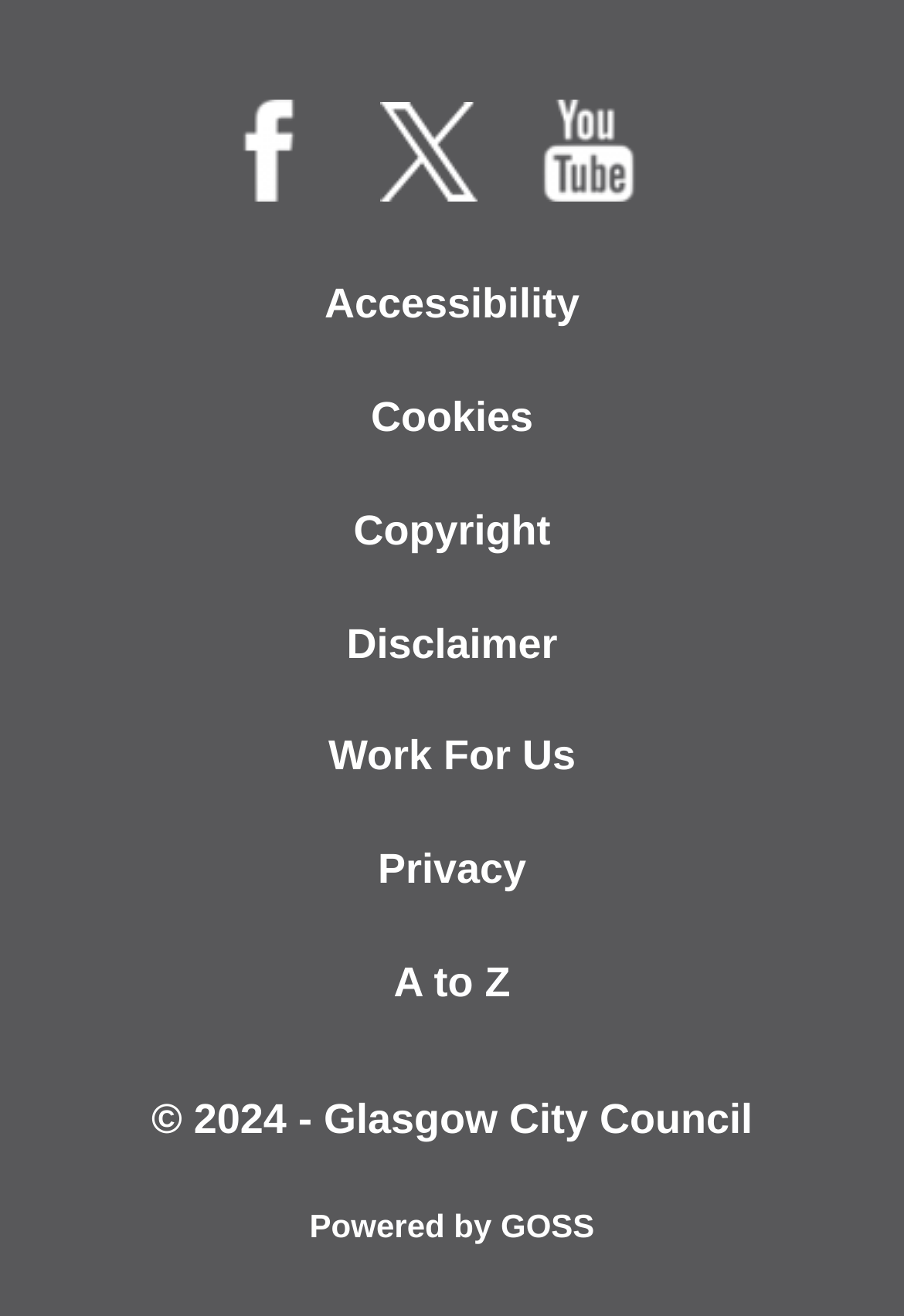Please identify the bounding box coordinates of the clickable area that will allow you to execute the instruction: "visit Facebook".

[0.241, 0.075, 0.354, 0.153]